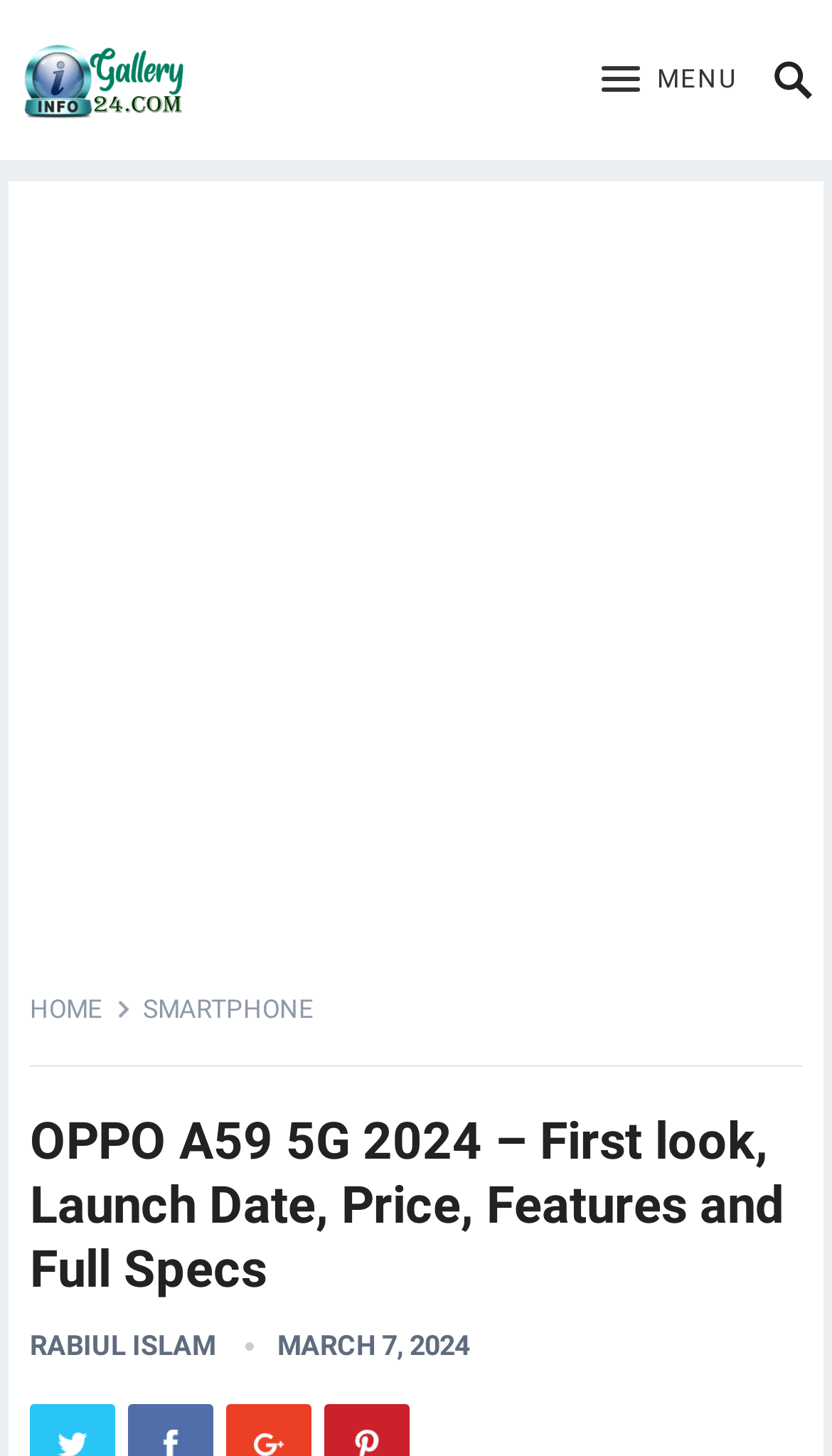What is the category of the Oppo A59 5G 2024?
Based on the visual content, answer with a single word or a brief phrase.

SMARTPHONE